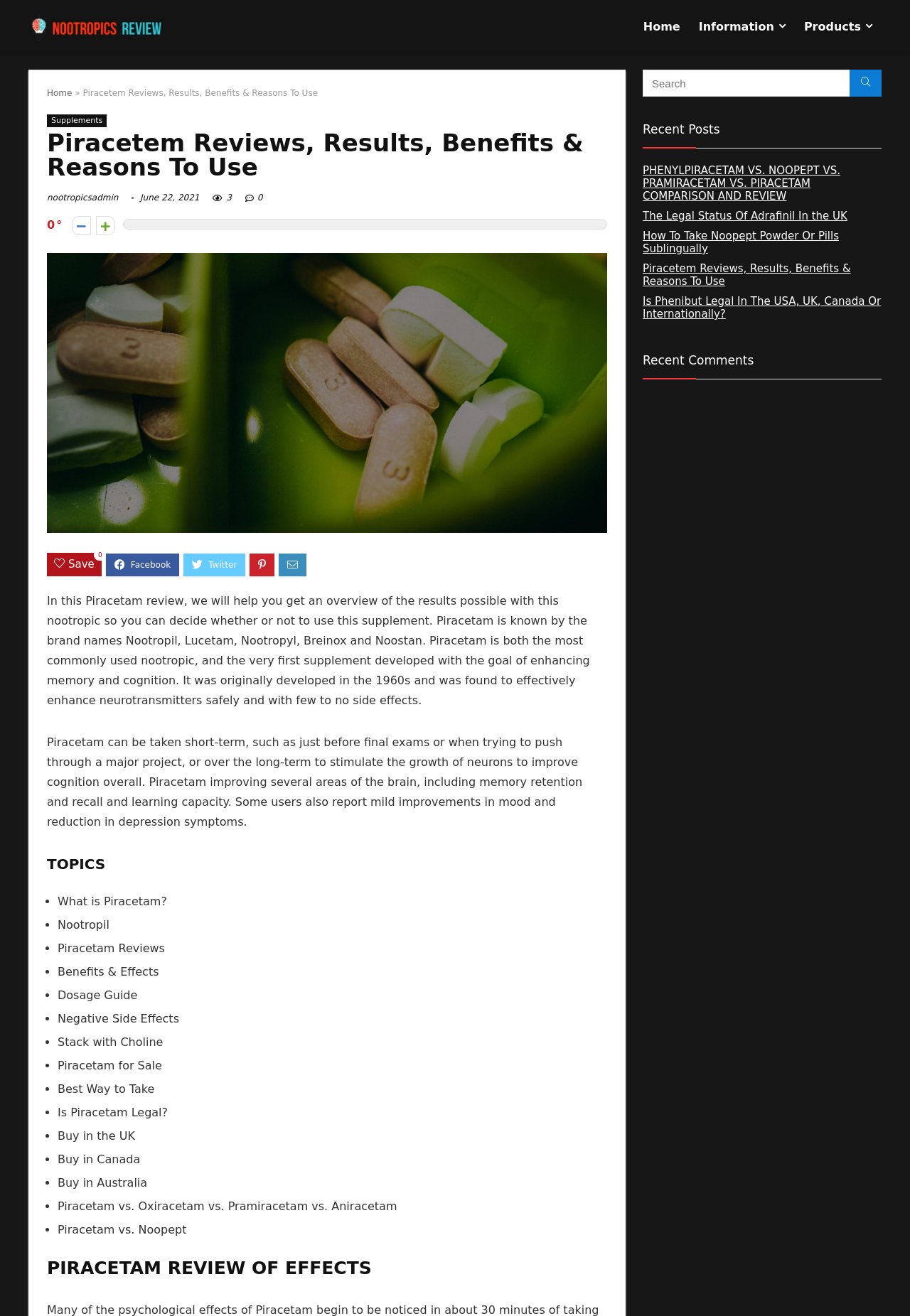Determine the bounding box coordinates of the clickable region to follow the instruction: "Read the 'Piracetem Reviews, Results, Benefits & Reasons To Use' article".

[0.052, 0.099, 0.667, 0.136]